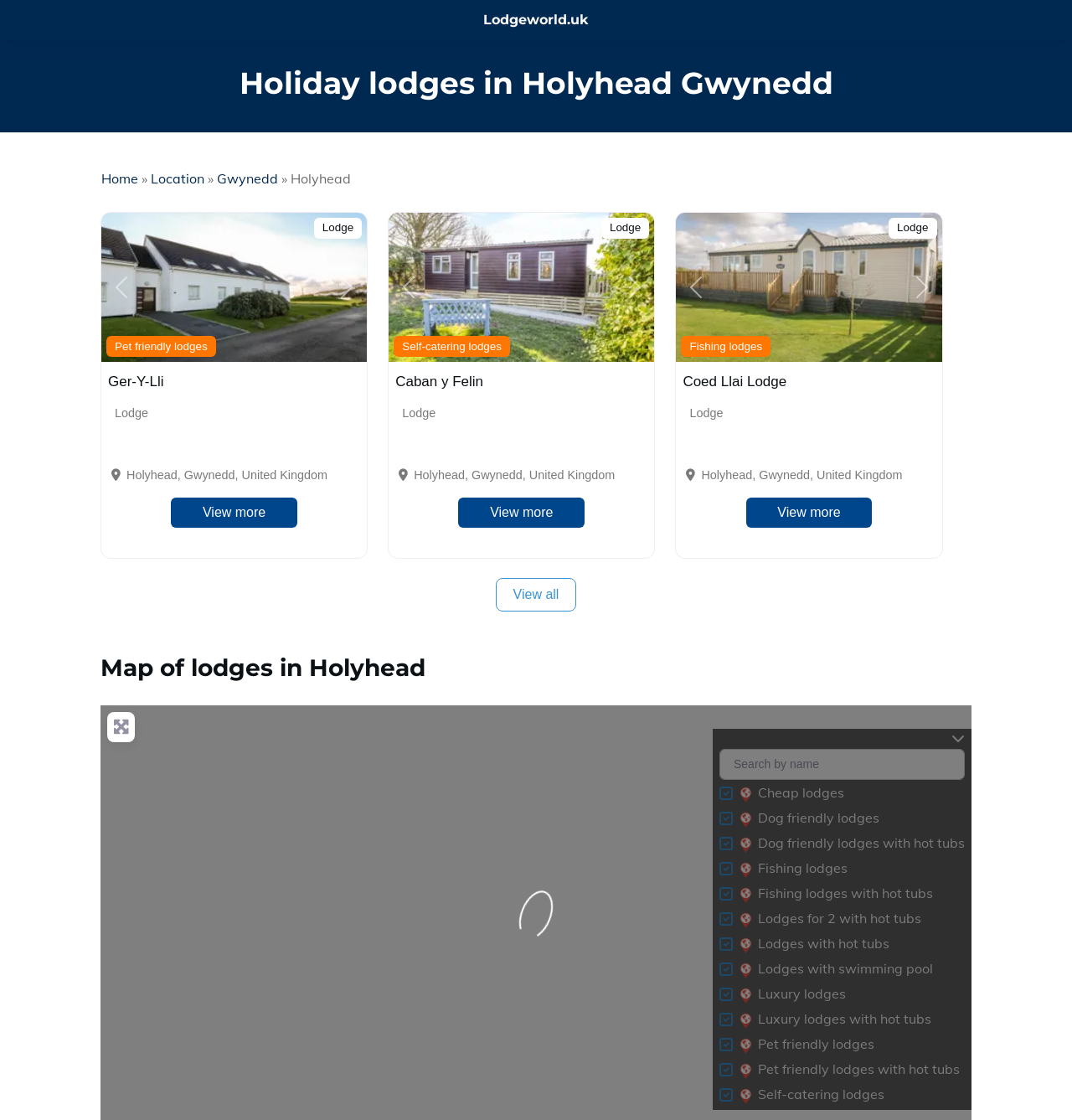What is the purpose of the 'View more' links?
Using the image, respond with a single word or phrase.

To view more information